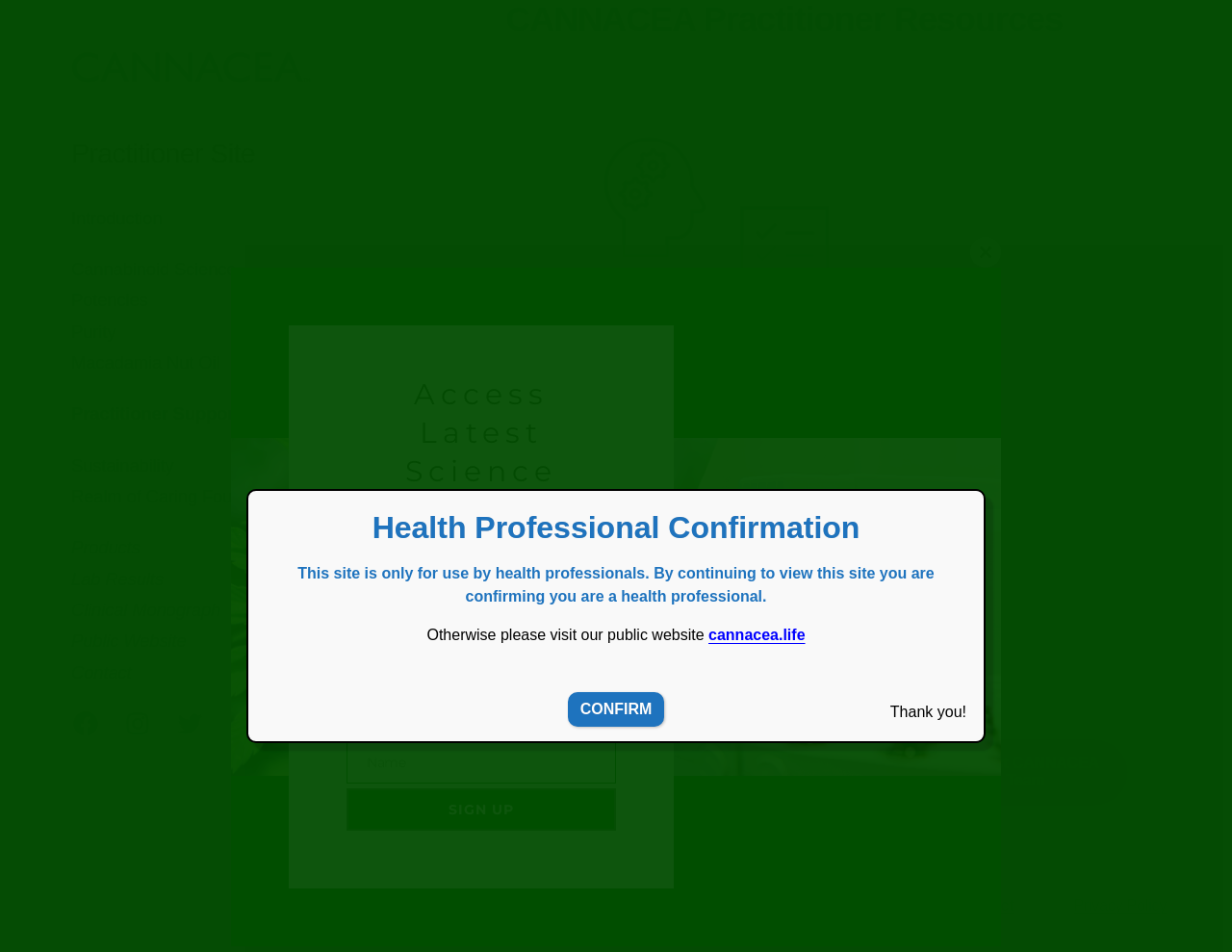Please locate the bounding box coordinates of the element's region that needs to be clicked to follow the instruction: "Click on the Facebook link". The bounding box coordinates should be provided as four float numbers between 0 and 1, i.e., [left, top, right, bottom].

[0.058, 0.745, 0.081, 0.776]